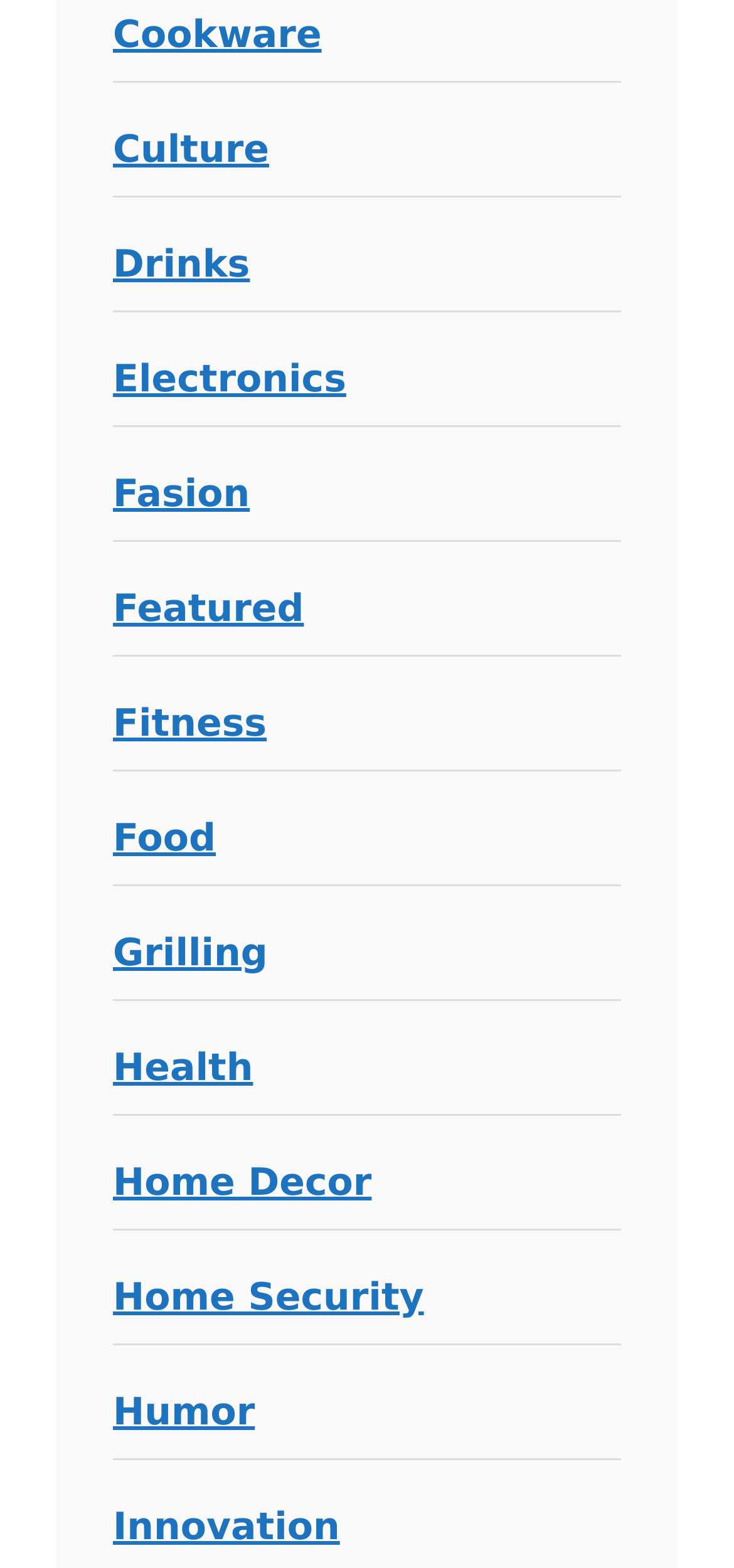Extract the bounding box coordinates of the UI element described: "Electronics". Provide the coordinates in the format [left, top, right, bottom] with values ranging from 0 to 1.

[0.154, 0.226, 0.472, 0.255]